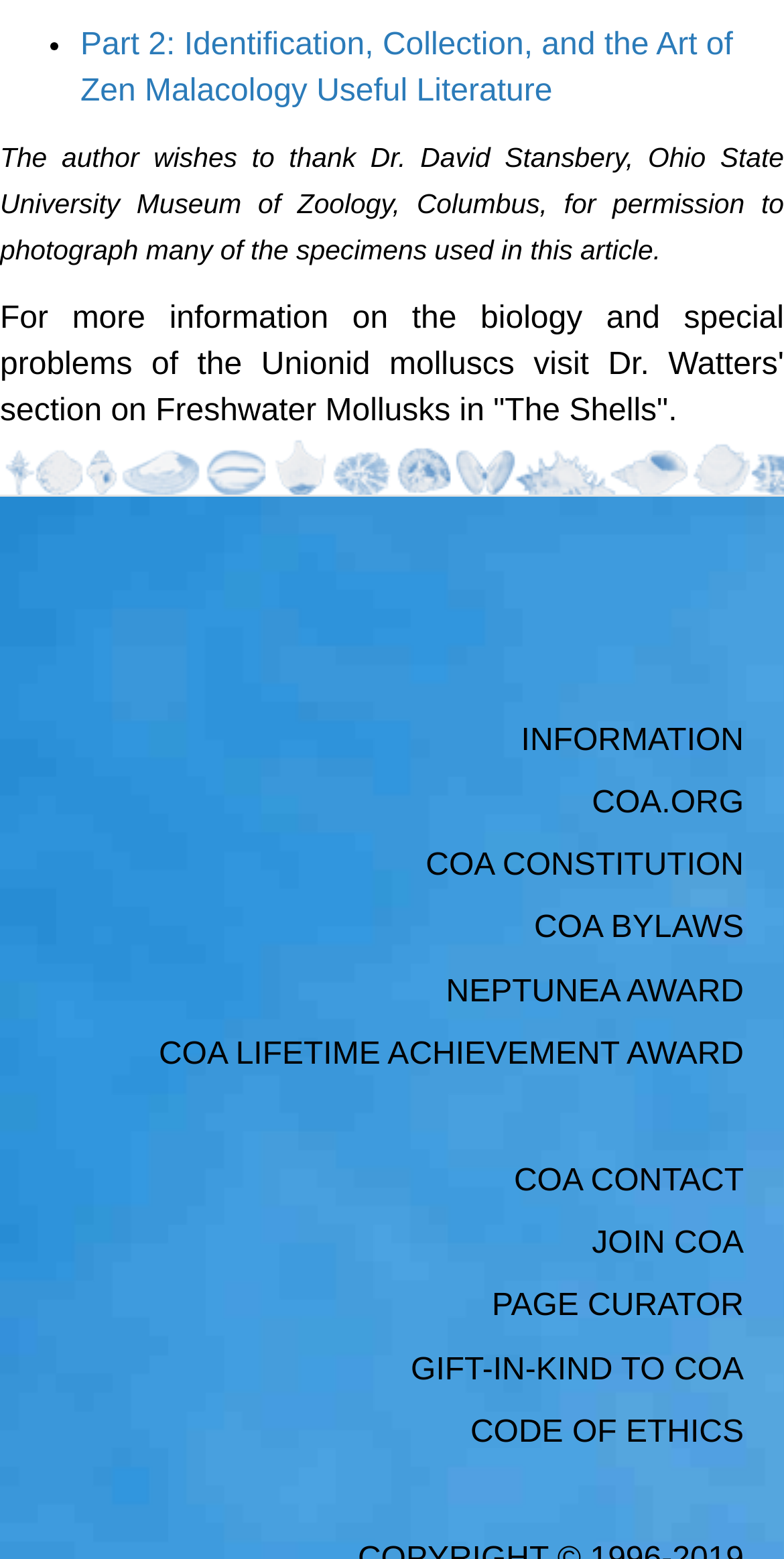Identify the bounding box coordinates necessary to click and complete the given instruction: "View the page about Neptunea Award".

[0.569, 0.625, 0.949, 0.647]